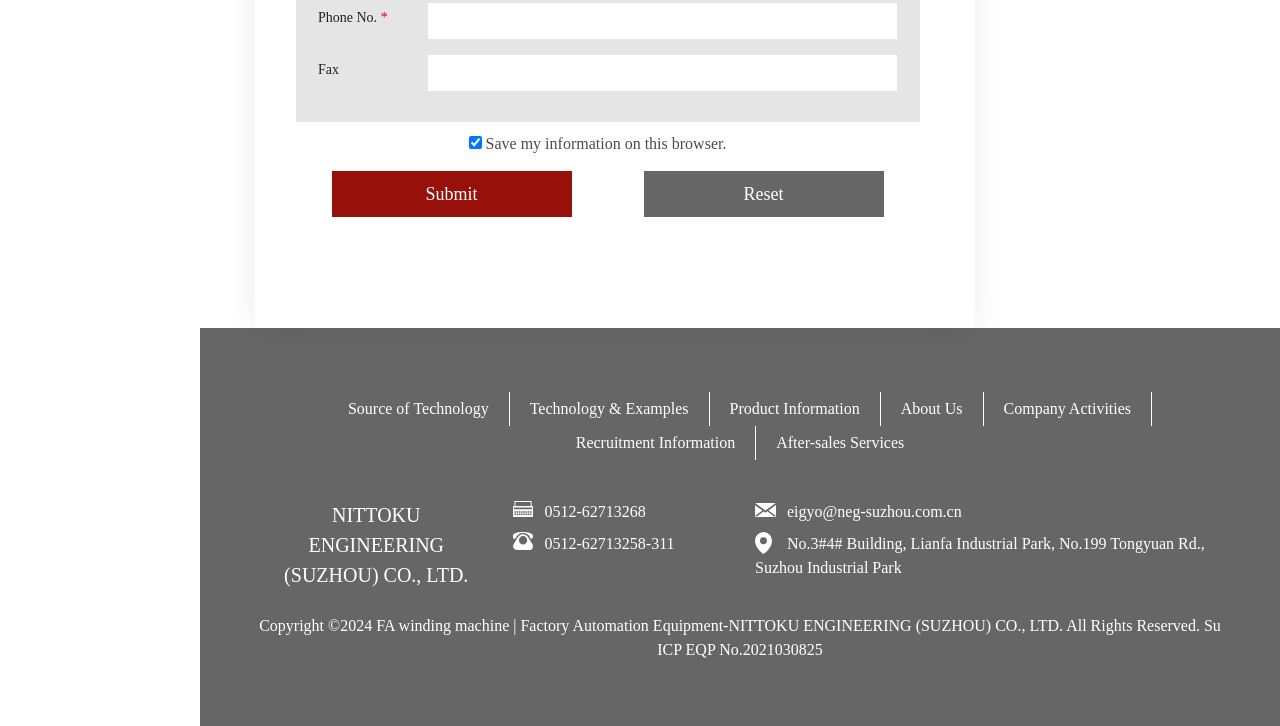Determine the bounding box coordinates of the region I should click to achieve the following instruction: "Visit 'Source of Technology'". Ensure the bounding box coordinates are four float numbers between 0 and 1, i.e., [left, top, right, bottom].

[0.272, 0.551, 0.382, 0.575]